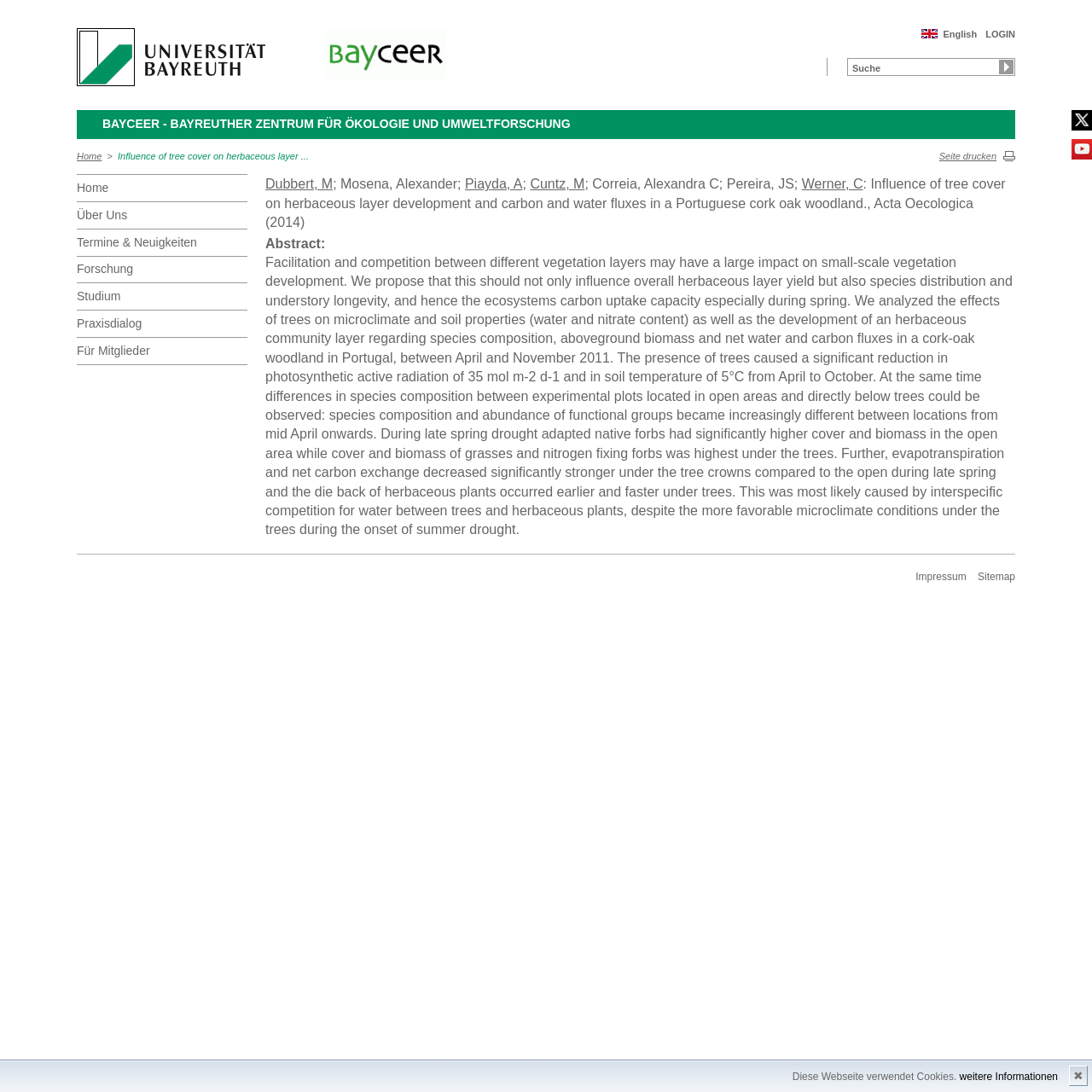Explain the contents of the webpage comprehensively.

This webpage is about a research publication titled "Influence of tree cover on herbaceous layer development and carbon and water fluxes in a Portuguese cork oak woodland." The page is divided into several sections. At the top, there is a navigation bar with links to the university's logo, login, and language options. Below this, there is a search bar with a button. 

On the left side, there is a vertical menu with links to different sections of the website, including "Home", "About Us", "Research", "Studies", and more. 

The main content of the page is a table with two rows. The first row contains information about the publication, including the authors, title, and abstract. The abstract is a lengthy text that describes the research, including its objectives, methods, and findings. The second row is empty.

At the bottom of the page, there are links to the website's impressum and sitemap. There is also a cookie notification with a link to more information and a button to dismiss it.